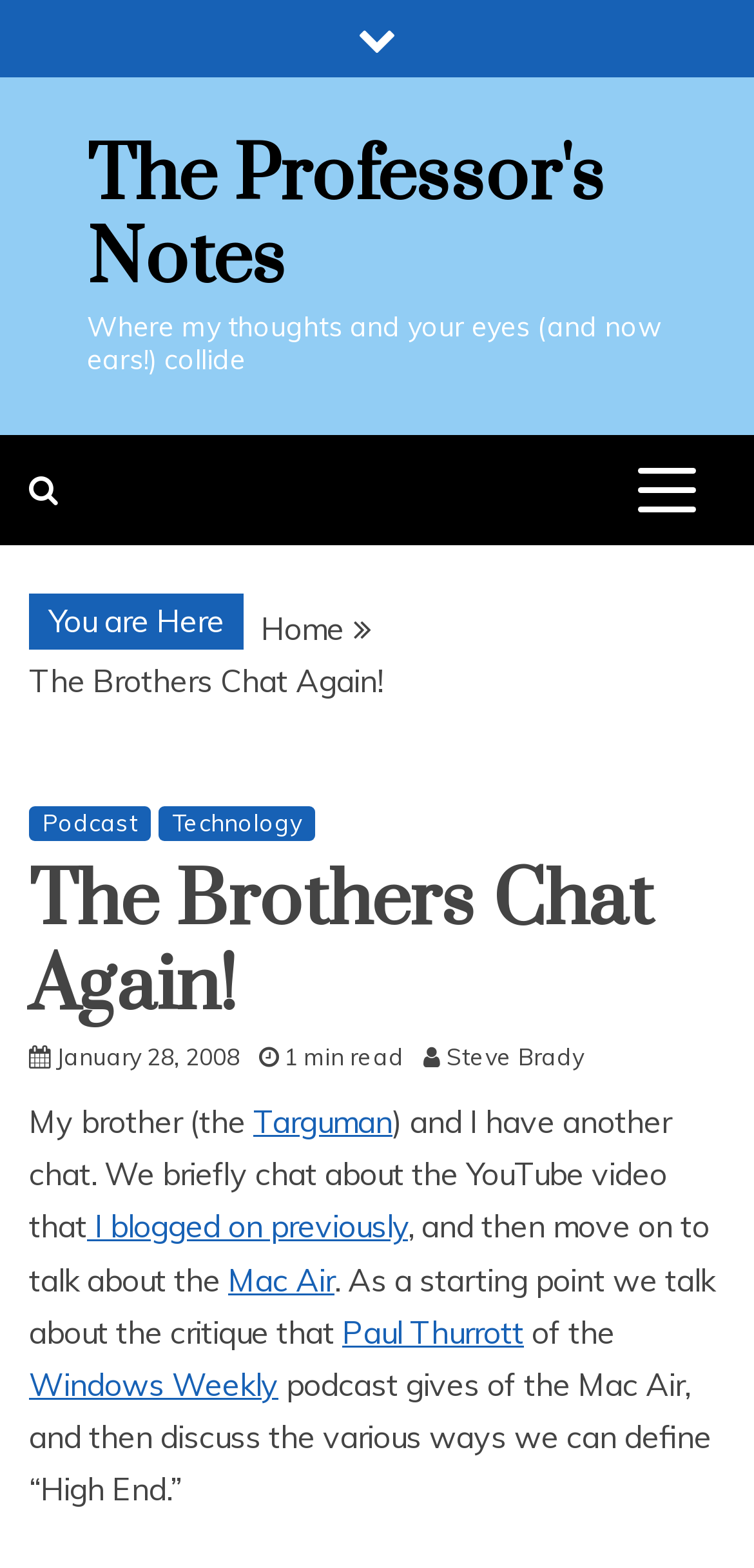Look at the image and give a detailed response to the following question: Who is the author of the article?

I determined the author of the article by looking at the link element with the text 'Steve Brady', which is likely the author of the article based on its context.